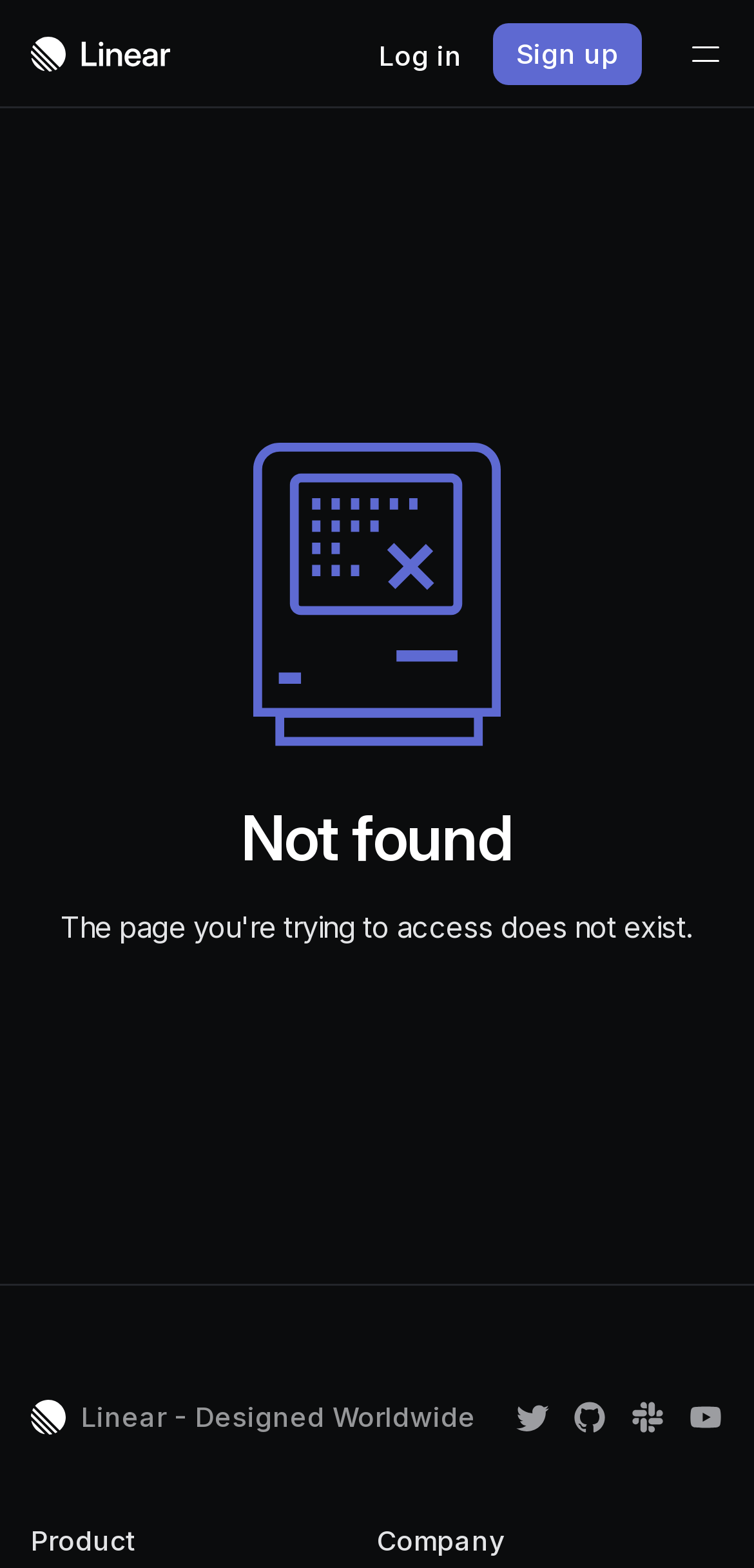How many social media links are present at the bottom of the webpage?
Examine the image and give a concise answer in one word or a short phrase.

4